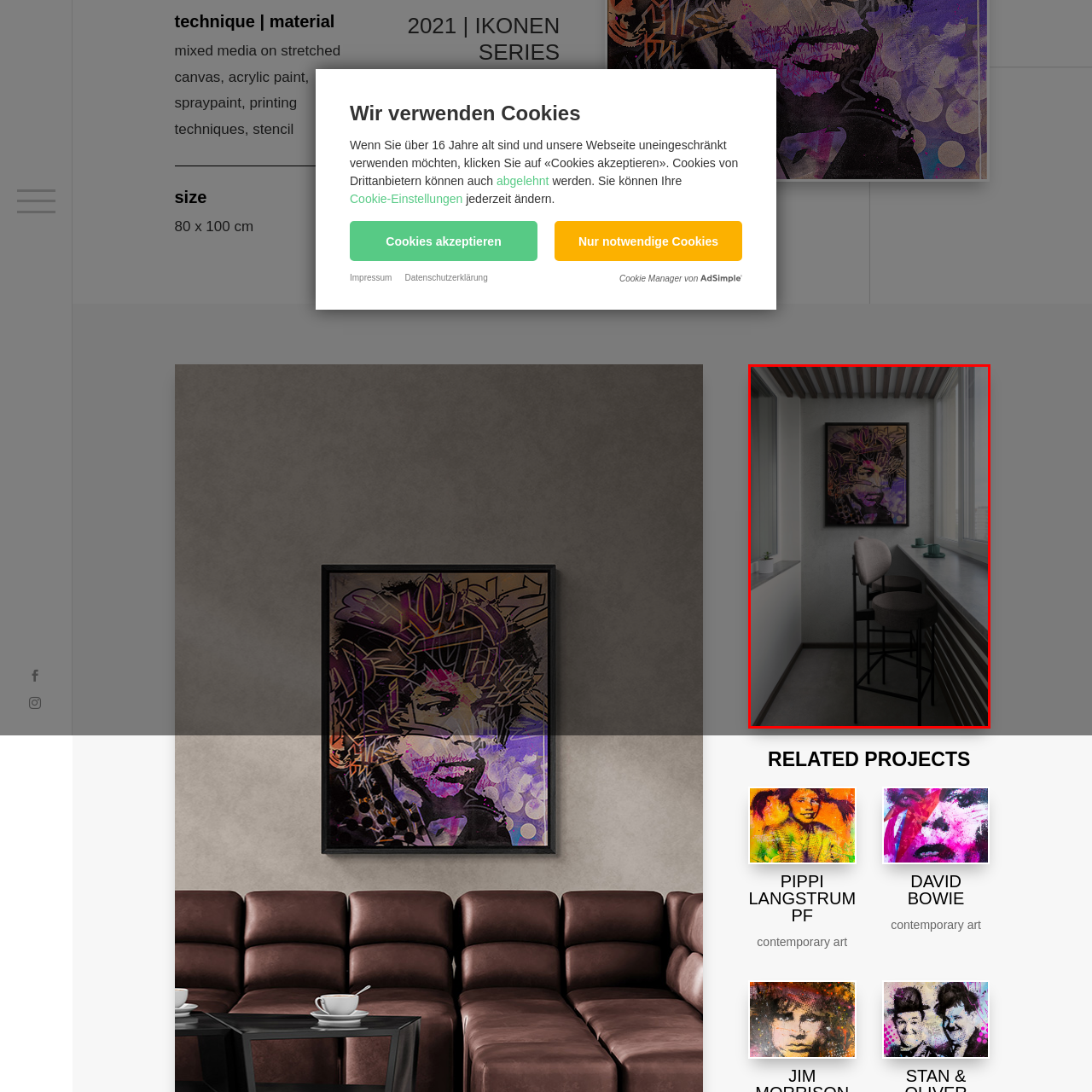What is the dominant color of the artwork?
Focus on the area marked by the red bounding box and respond to the question with as much detail as possible.

The caption describes the artwork as blended with hues of purple and other vivid tones, indicating that purple is the primary or dominant color of the artwork.